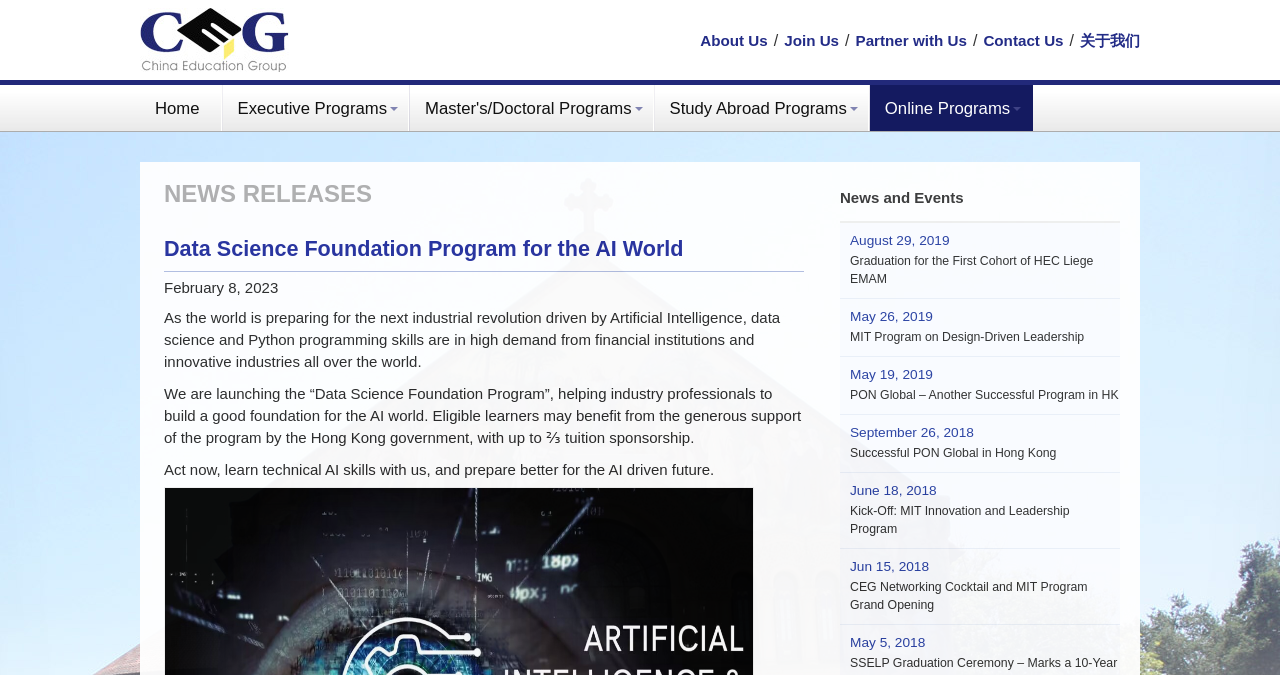From the screenshot, find the bounding box of the UI element matching this description: "About Us". Supply the bounding box coordinates in the form [left, top, right, bottom], each a float between 0 and 1.

[0.547, 0.039, 0.6, 0.083]